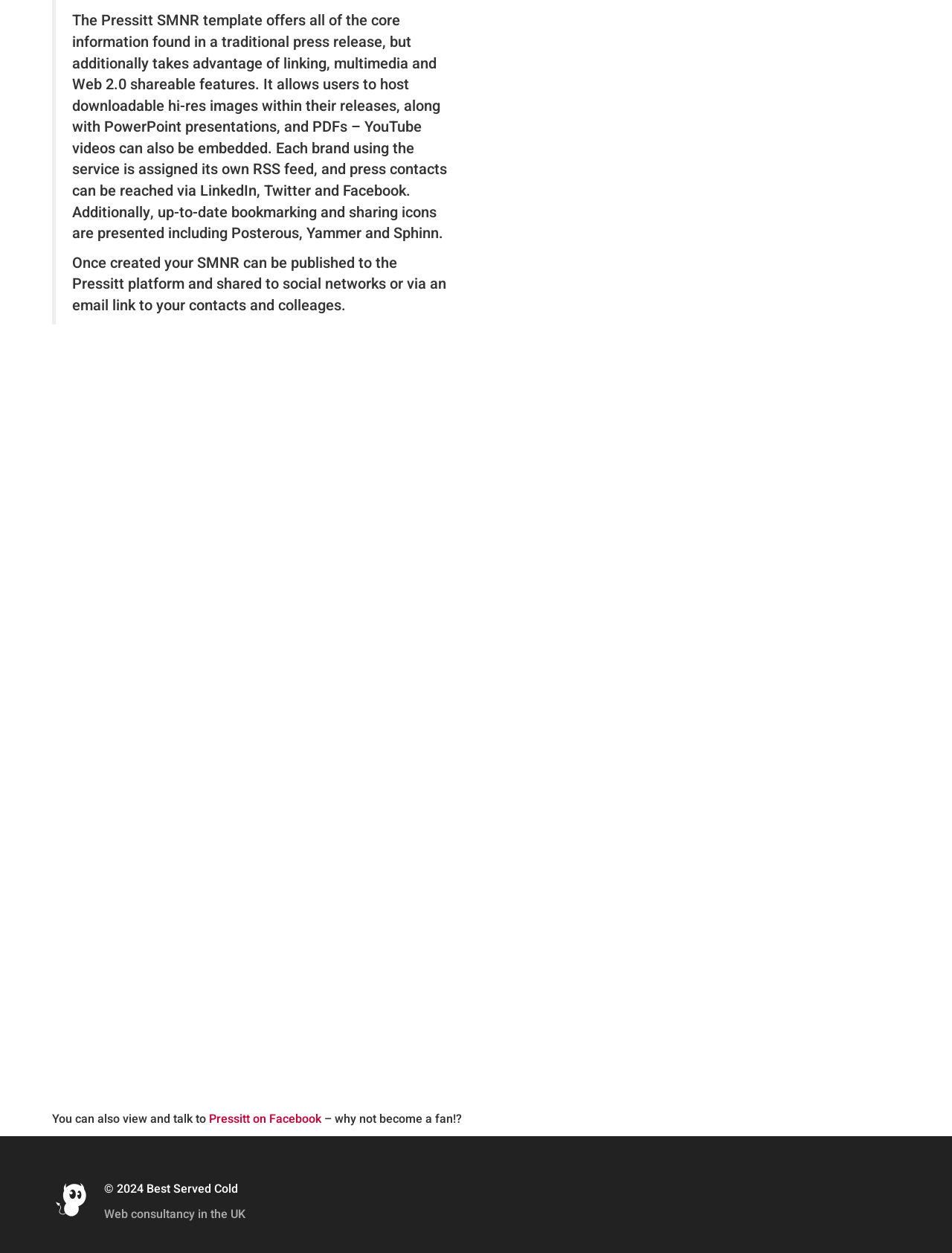Determine the bounding box of the UI element mentioned here: "alt="pressitt.com" title="pressitt.com"". The coordinates must be in the format [left, top, right, bottom] with values ranging from 0 to 1.

[0.055, 0.569, 0.4, 0.583]